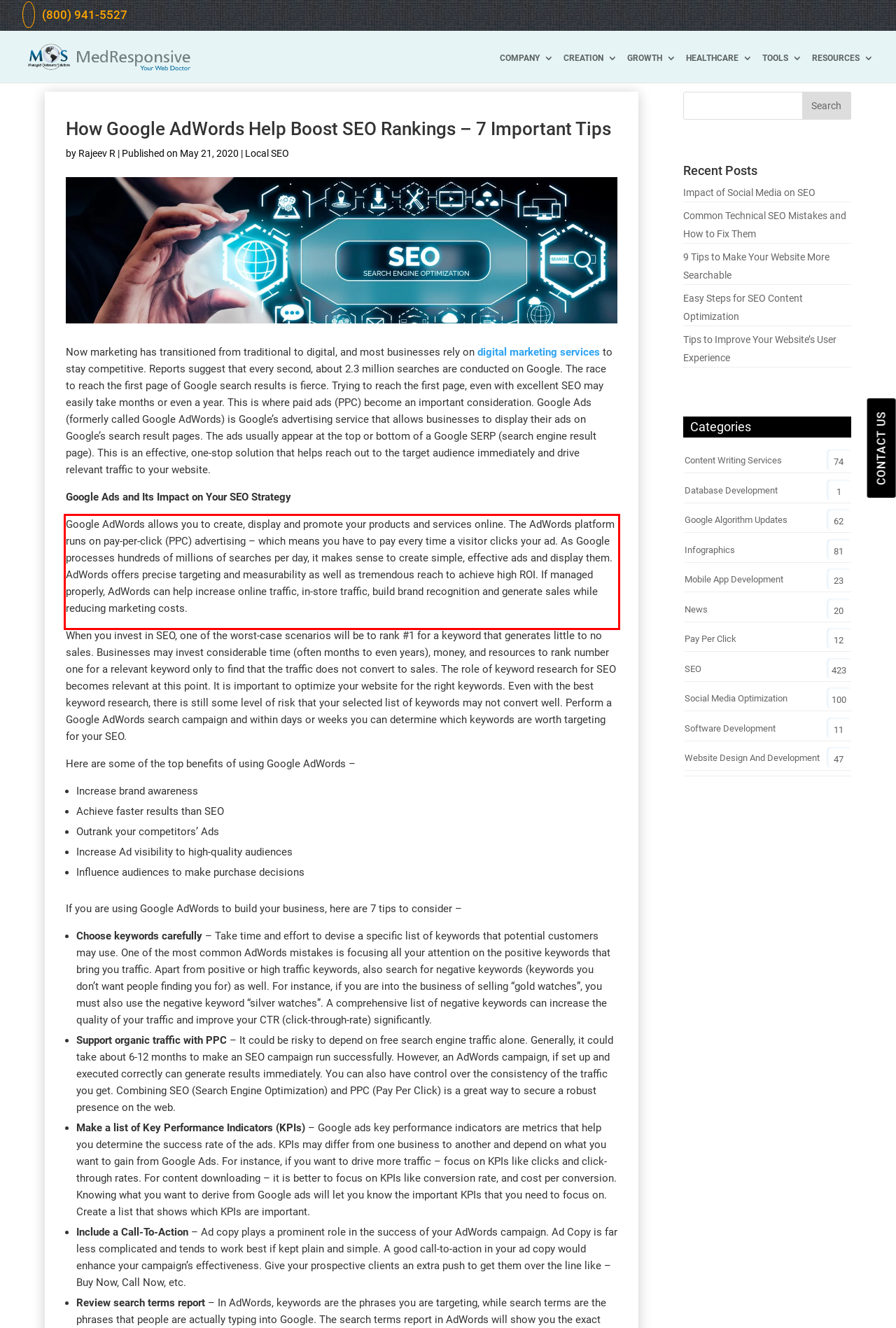Analyze the red bounding box in the provided webpage screenshot and generate the text content contained within.

Google AdWords allows you to create, display and promote your products and services online. The AdWords platform runs on pay-per-click (PPC) advertising – which means you have to pay every time a visitor clicks your ad. As Google processes hundreds of millions of searches per day, it makes sense to create simple, effective ads and display them. AdWords offers precise targeting and measurability as well as tremendous reach to achieve high ROI. If managed properly, AdWords can help increase online traffic, in-store traffic, build brand recognition and generate sales while reducing marketing costs.